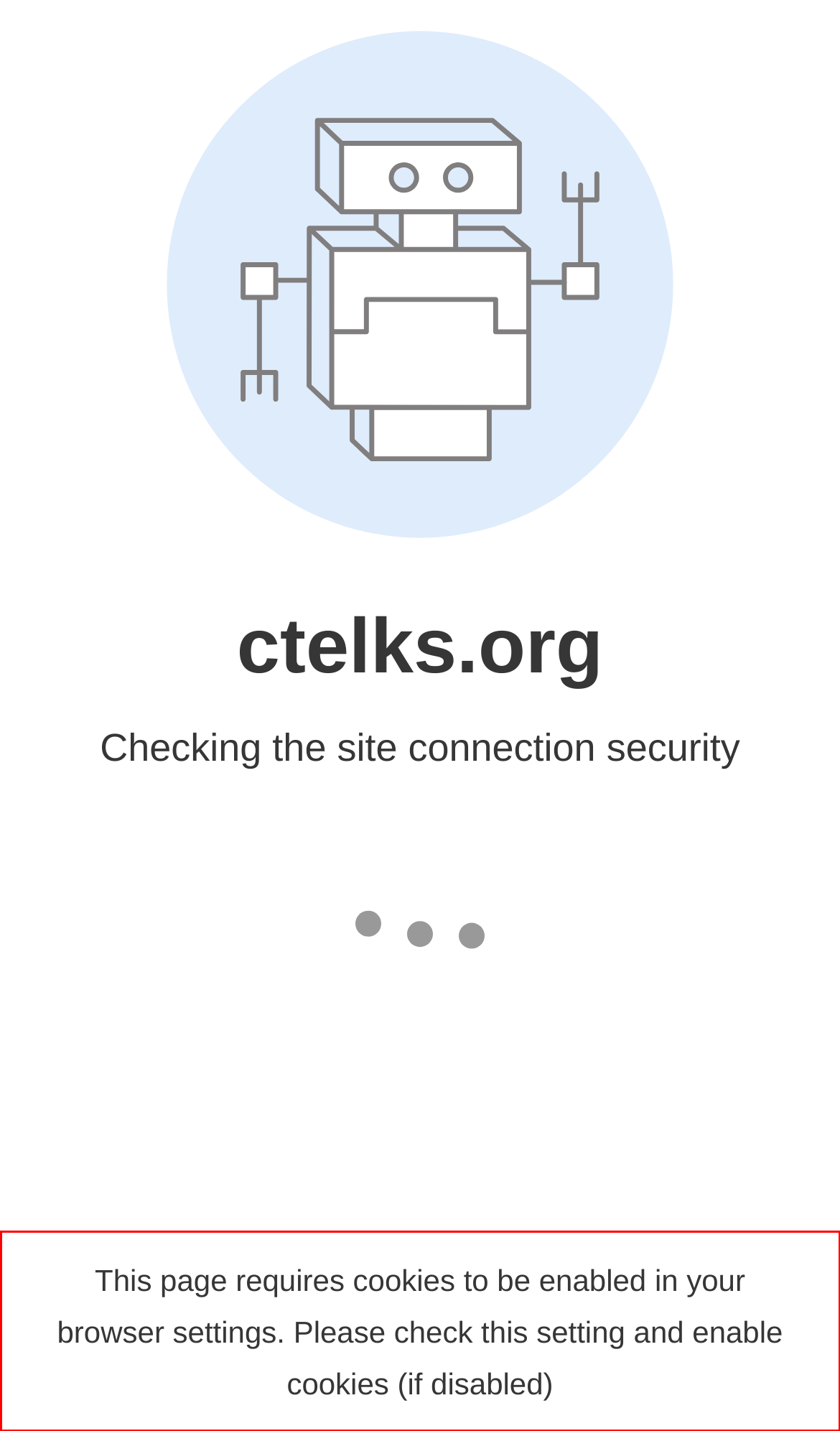By examining the provided screenshot of a webpage, recognize the text within the red bounding box and generate its text content.

This page requires cookies to be enabled in your browser settings. Please check this setting and enable cookies (if disabled)